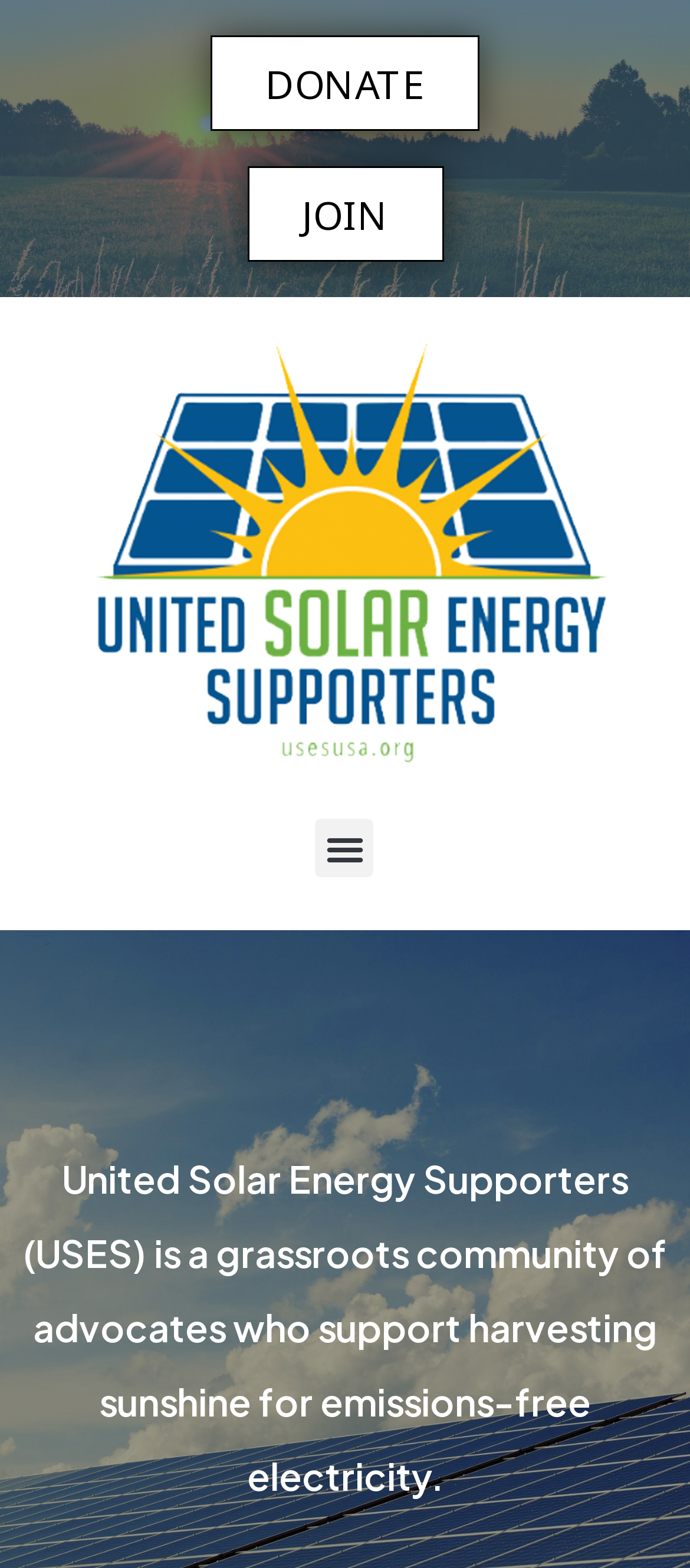Calculate the bounding box coordinates of the UI element given the description: "Donate".

[0.305, 0.023, 0.695, 0.083]